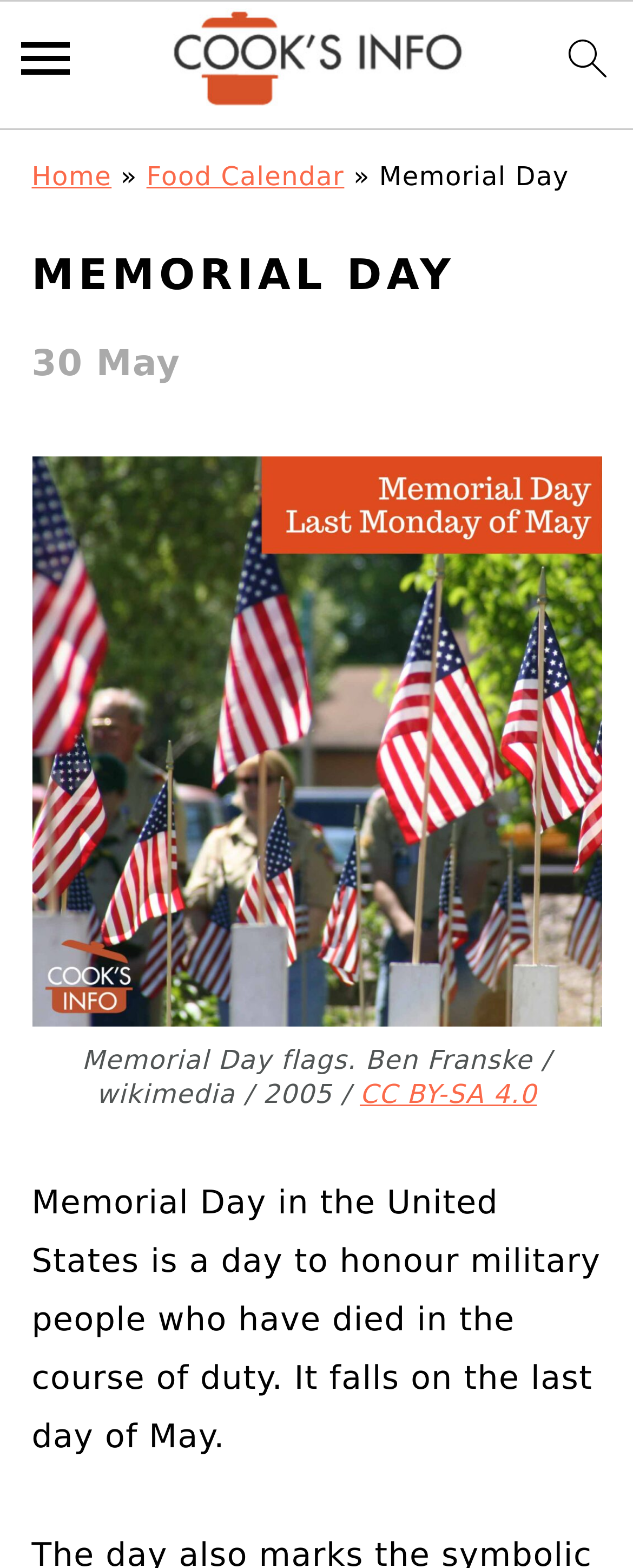Use a single word or phrase to answer the following:
What is the navigation option next to 'Home'?

Food Calendar